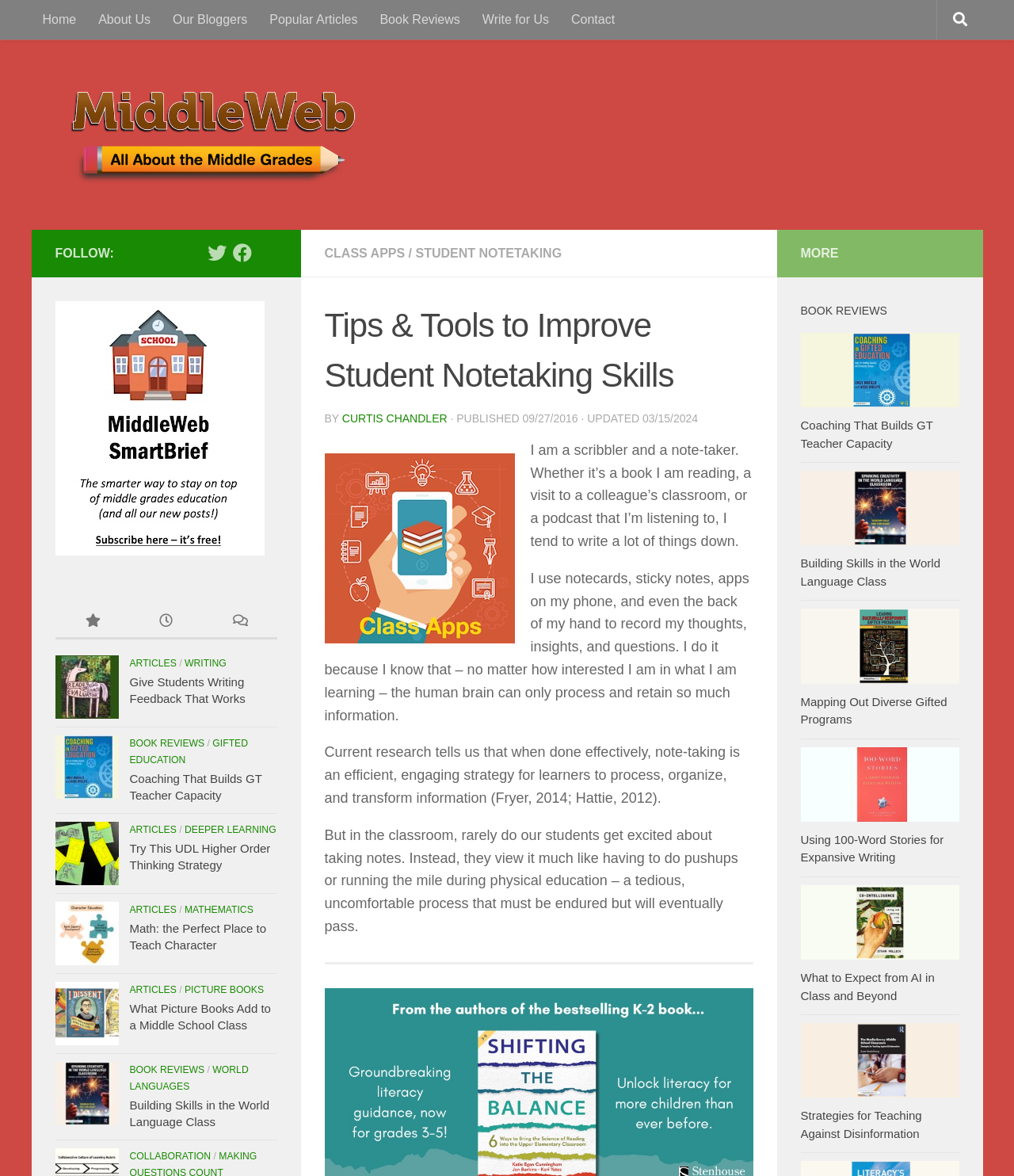Locate the bounding box coordinates of the element that should be clicked to execute the following instruction: "View the 'ARTICLES' section".

[0.128, 0.559, 0.174, 0.569]